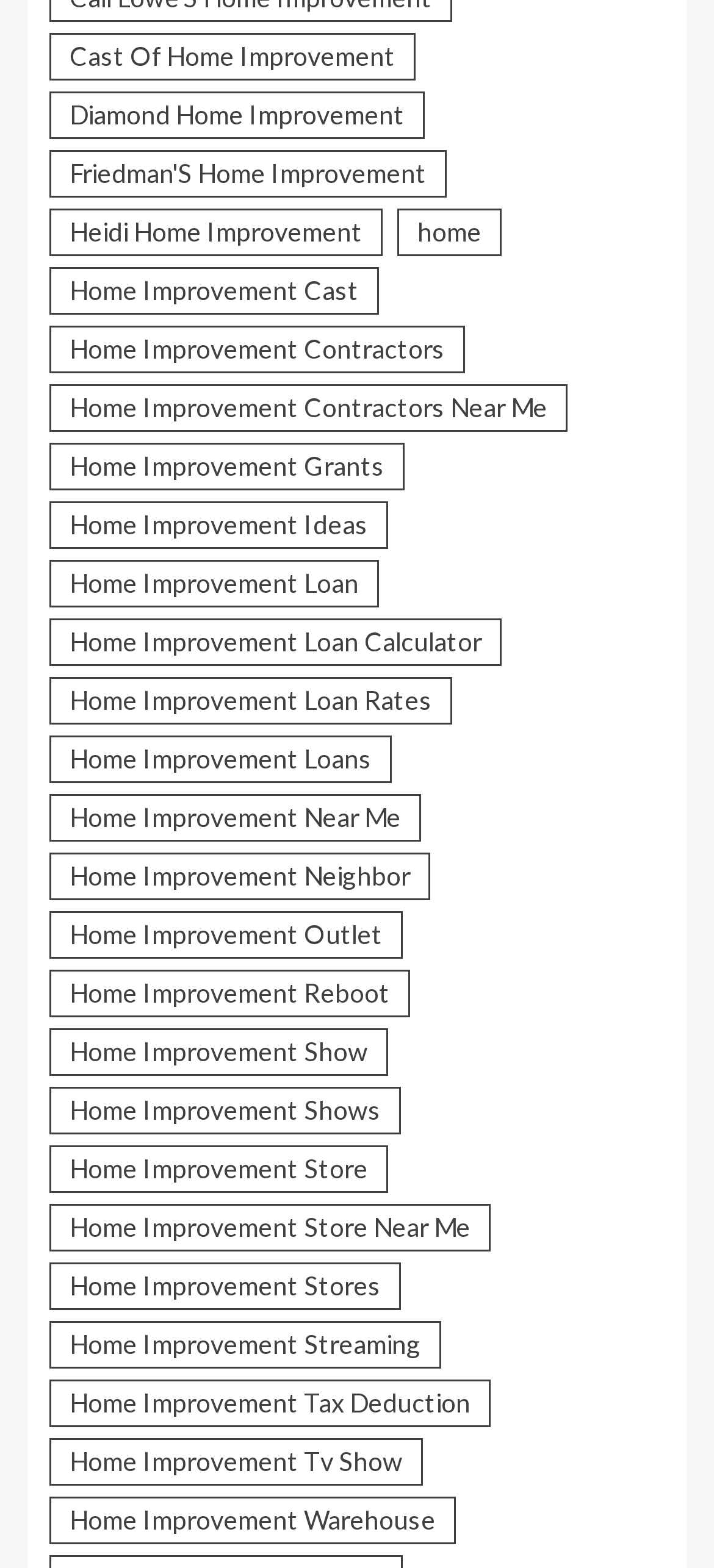Identify the bounding box coordinates of the HTML element based on this description: "Cast Of Home Improvement".

[0.069, 0.021, 0.582, 0.051]